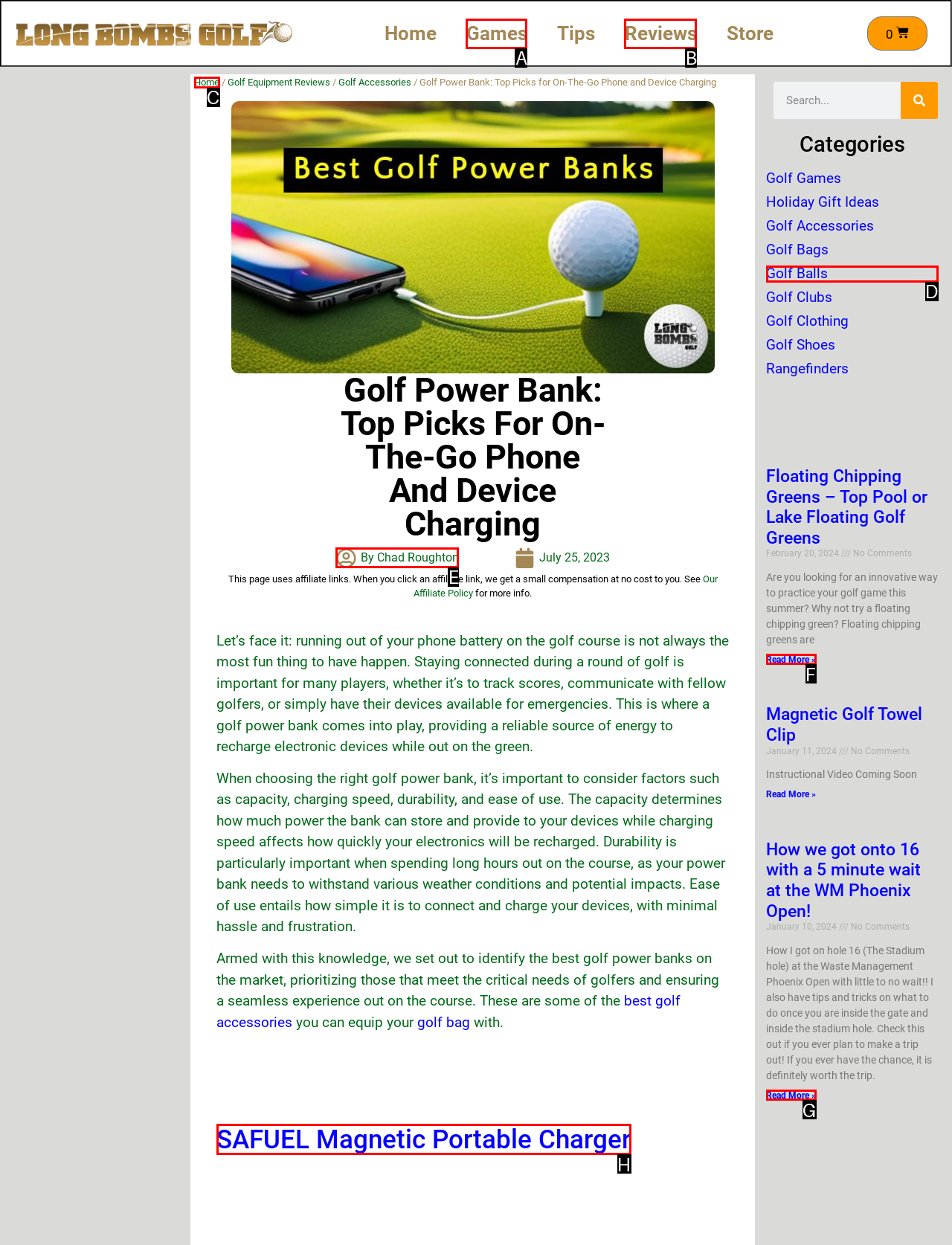Find the option that fits the given description: Read More »
Answer with the letter representing the correct choice directly.

F